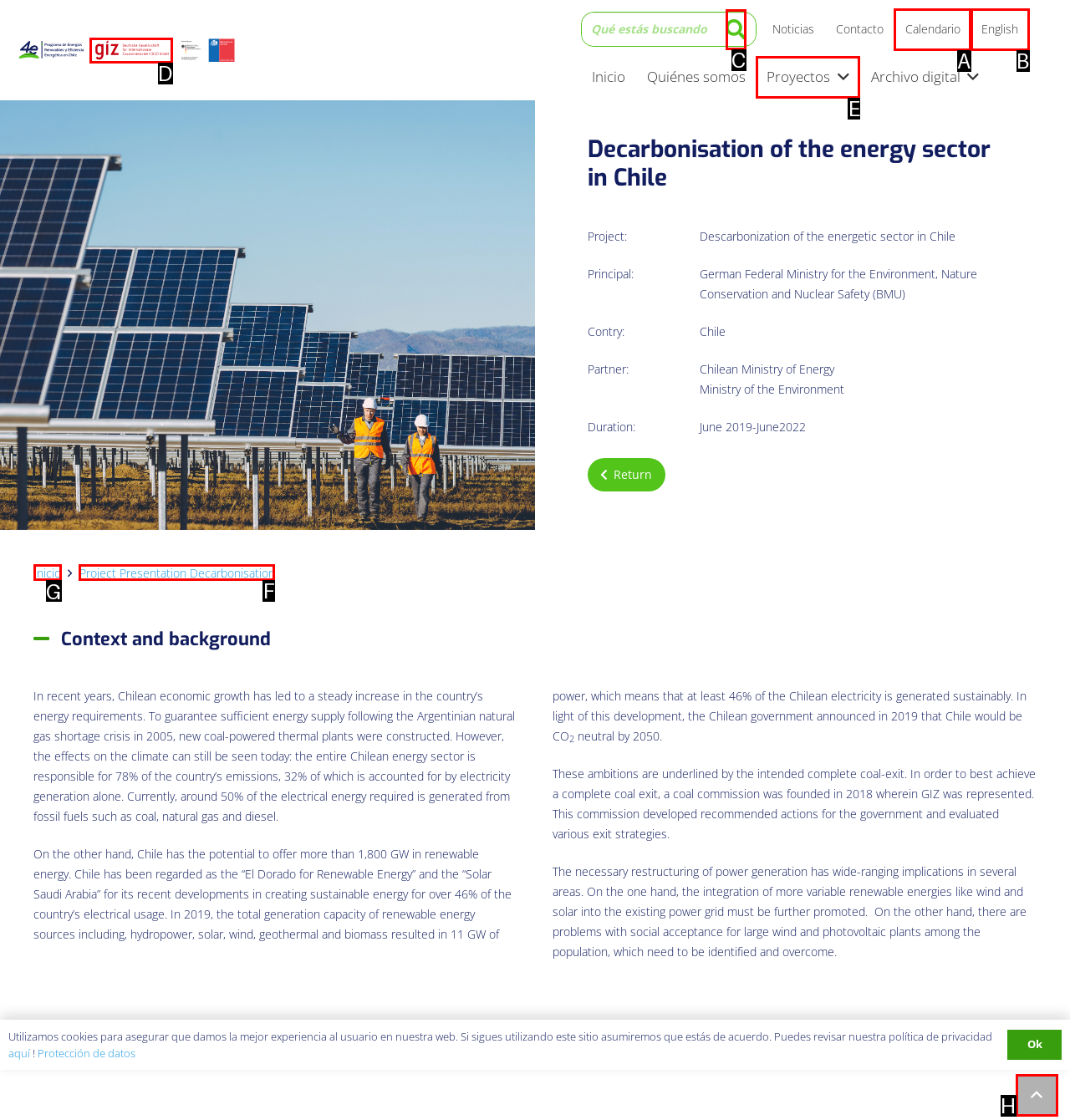Point out the HTML element I should click to achieve the following: View the 'Project Presentation Decarbonisation' details Reply with the letter of the selected element.

F